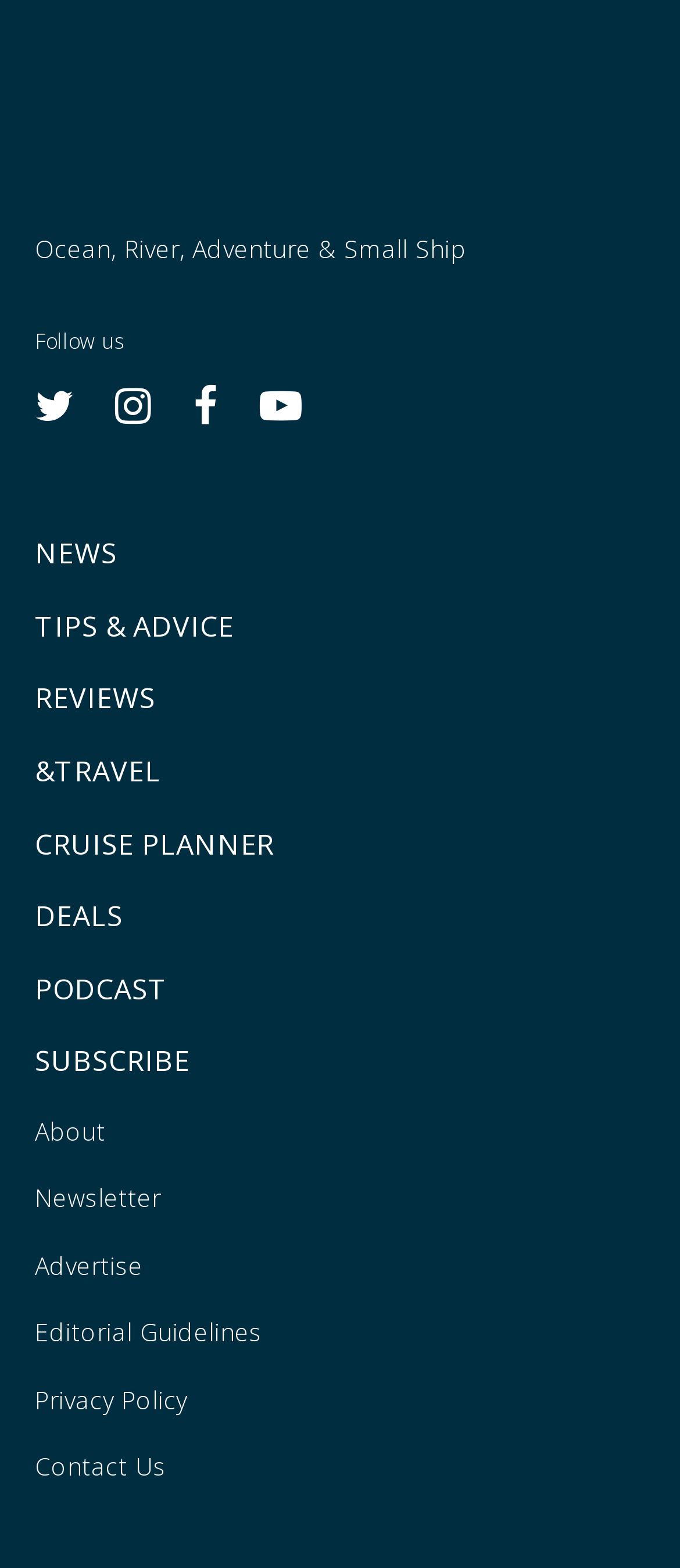Please respond to the question with a concise word or phrase:
What is the first link in the menu?

NEWS